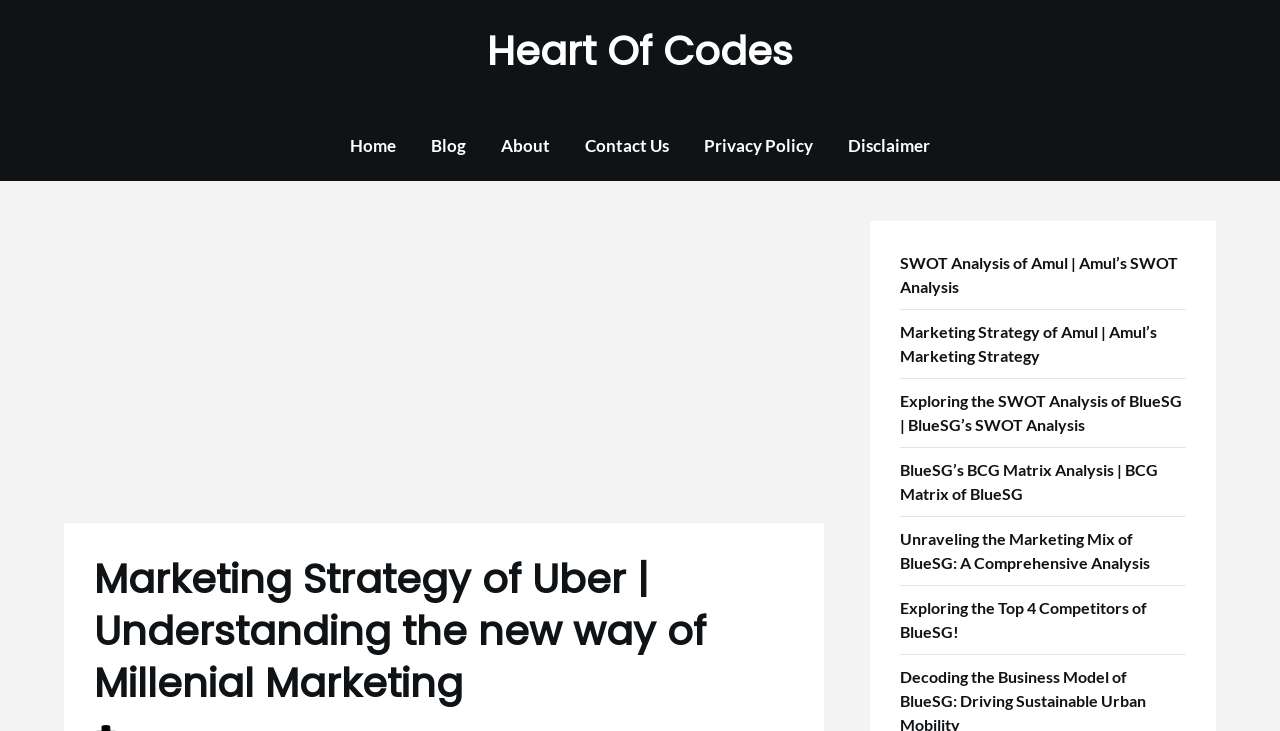What is the name of the company being analyzed?
Refer to the image and provide a one-word or short phrase answer.

Uber